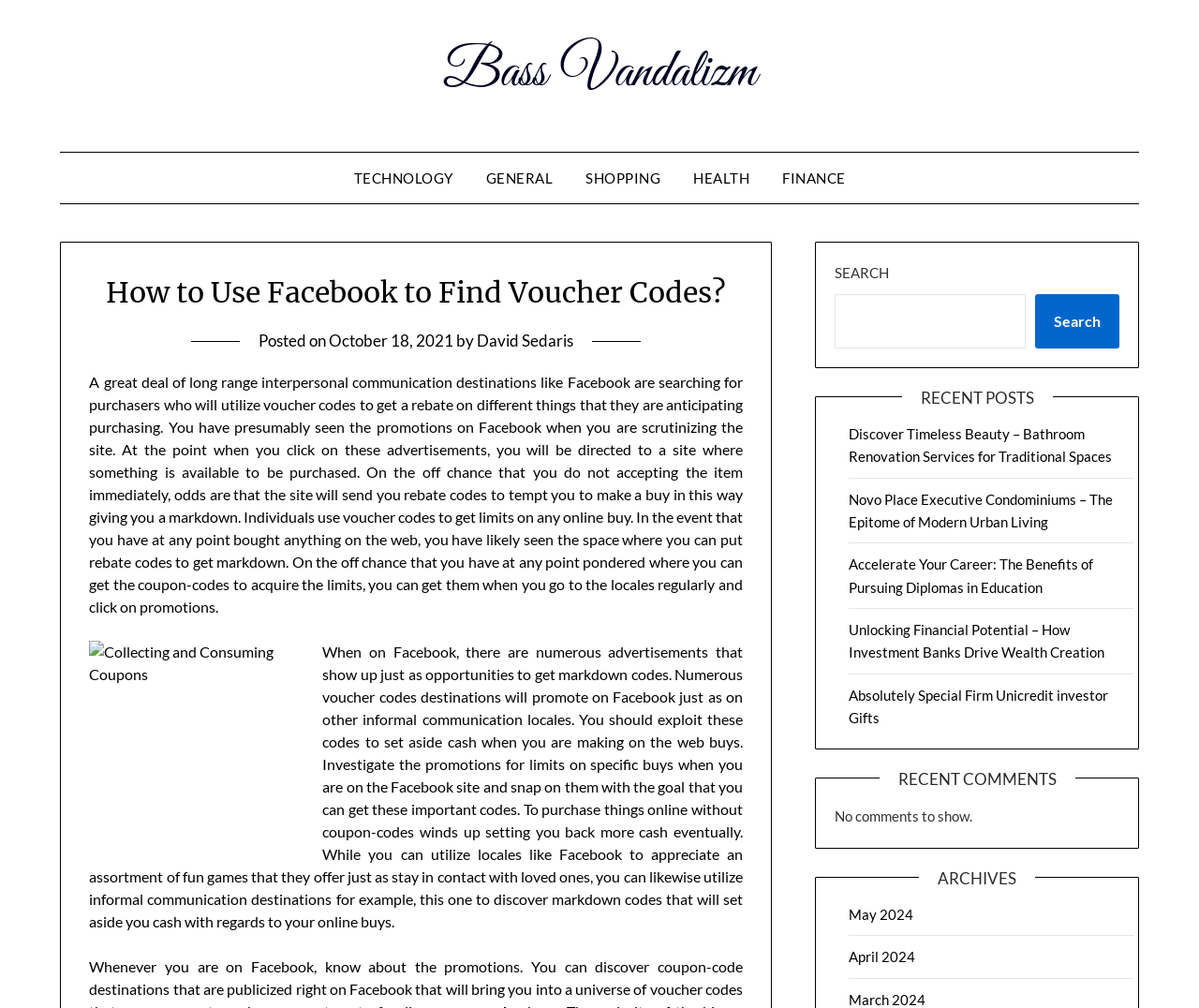Where can voucher codes be found? Look at the image and give a one-word or short phrase answer.

Facebook